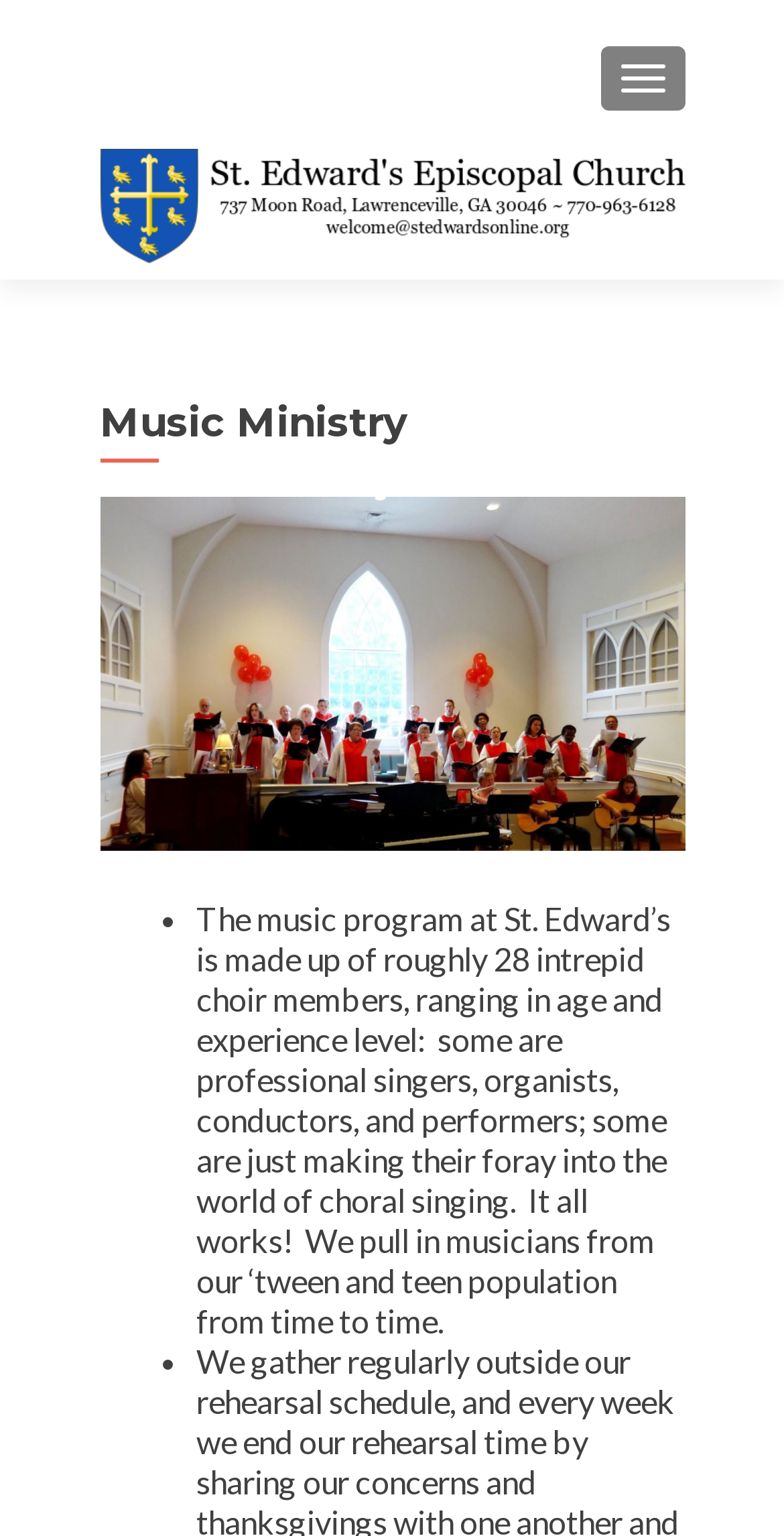Determine the bounding box of the UI element mentioned here: "alt="St. Edwards Episcopal Church"". The coordinates must be in the format [left, top, right, bottom] with values ranging from 0 to 1.

[0.127, 0.117, 0.873, 0.145]